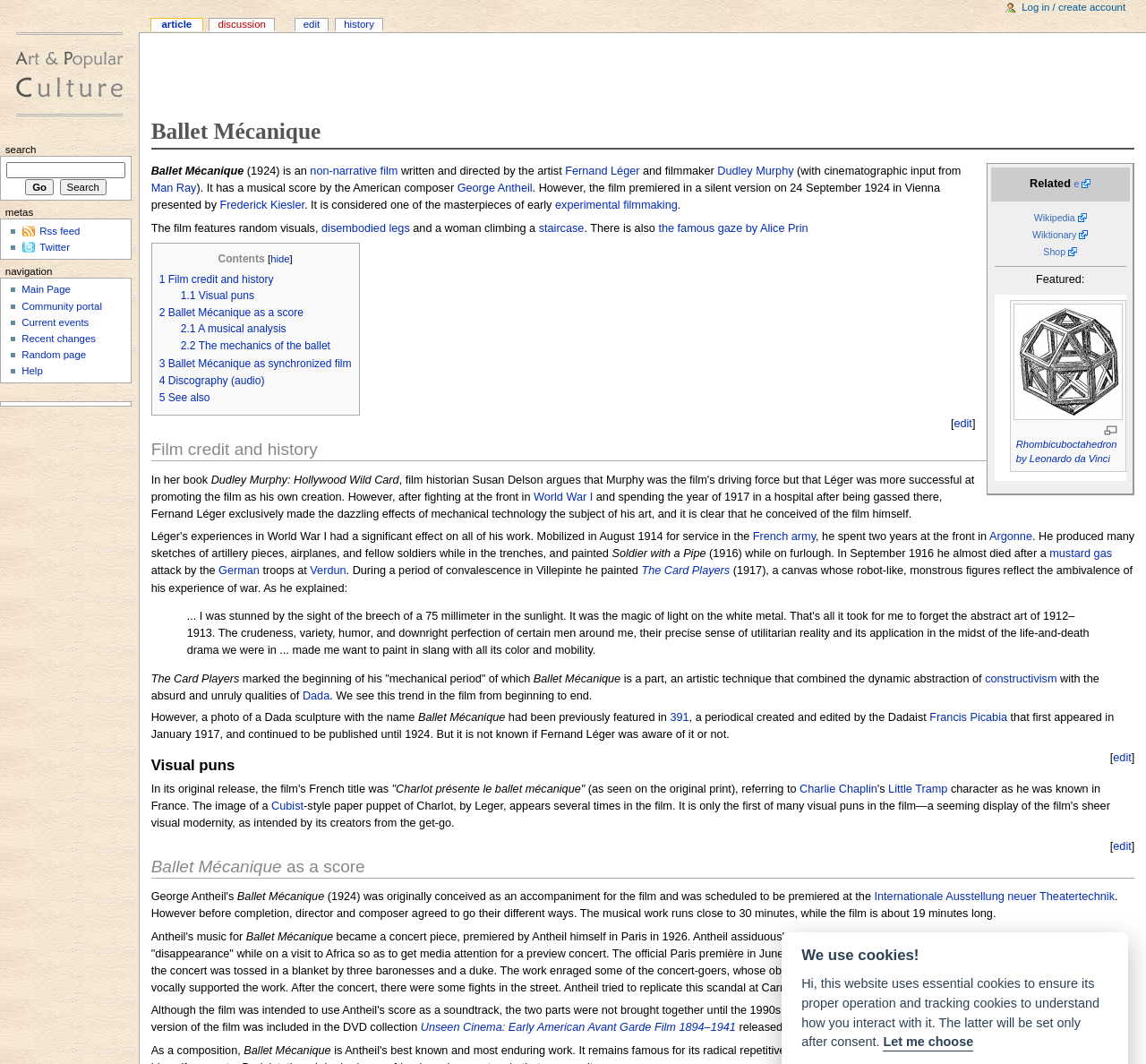Please answer the following question as detailed as possible based on the image: 
What is the name of the book about Dudley Murphy?

The webpage mentions that in her book 'Dudley Murphy: Hollywood Wild Card', it is clear that Fernand Léger conceived of the film Ballet Mécanique himself.